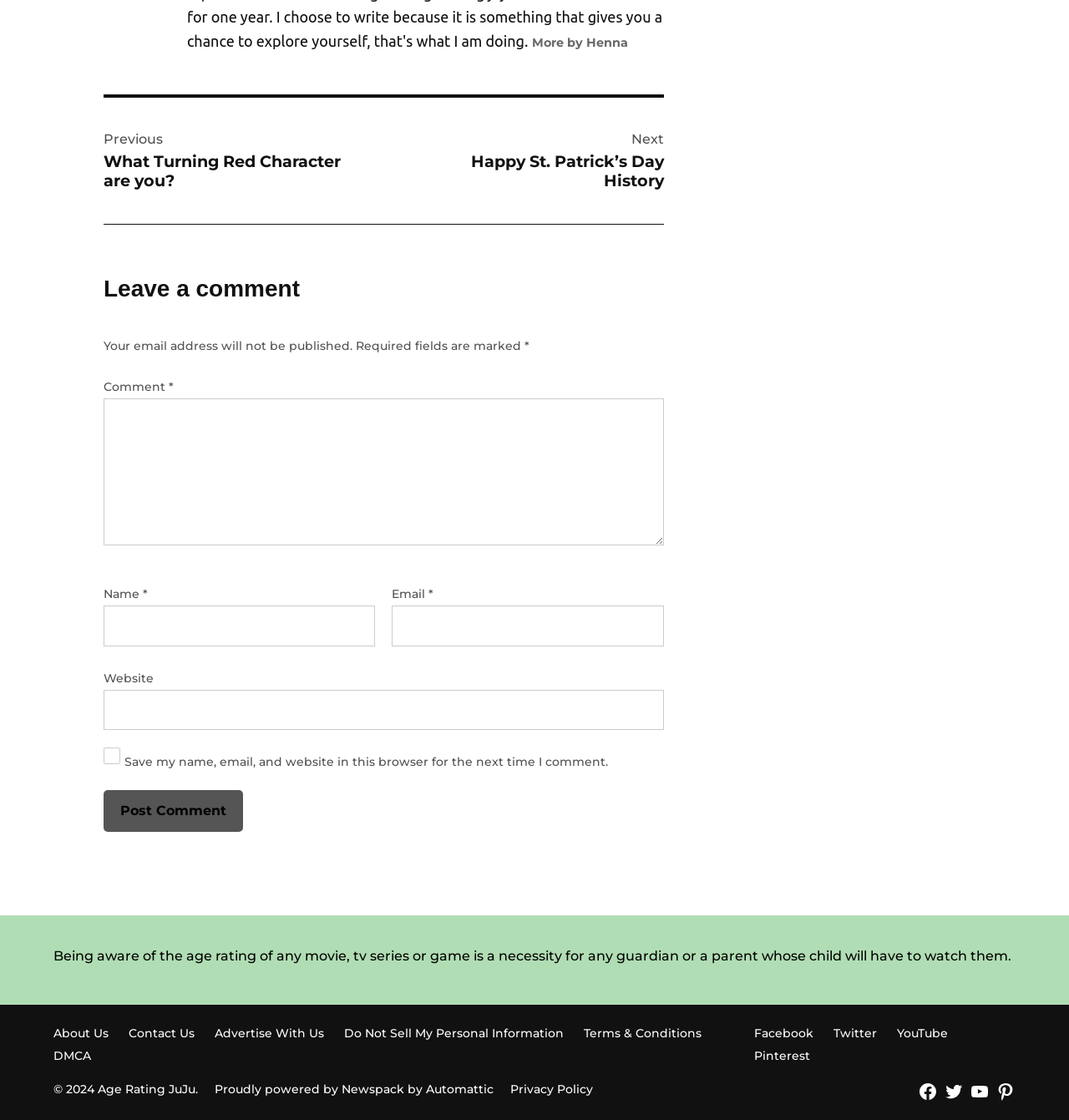What is the age rating website about?
Please provide an in-depth and detailed response to the question.

The website is about providing age ratings for movies, TV series, and games, as indicated by the text in the footer section, which states that being aware of the age rating of any movie, TV series, or game is a necessity for guardians or parents.